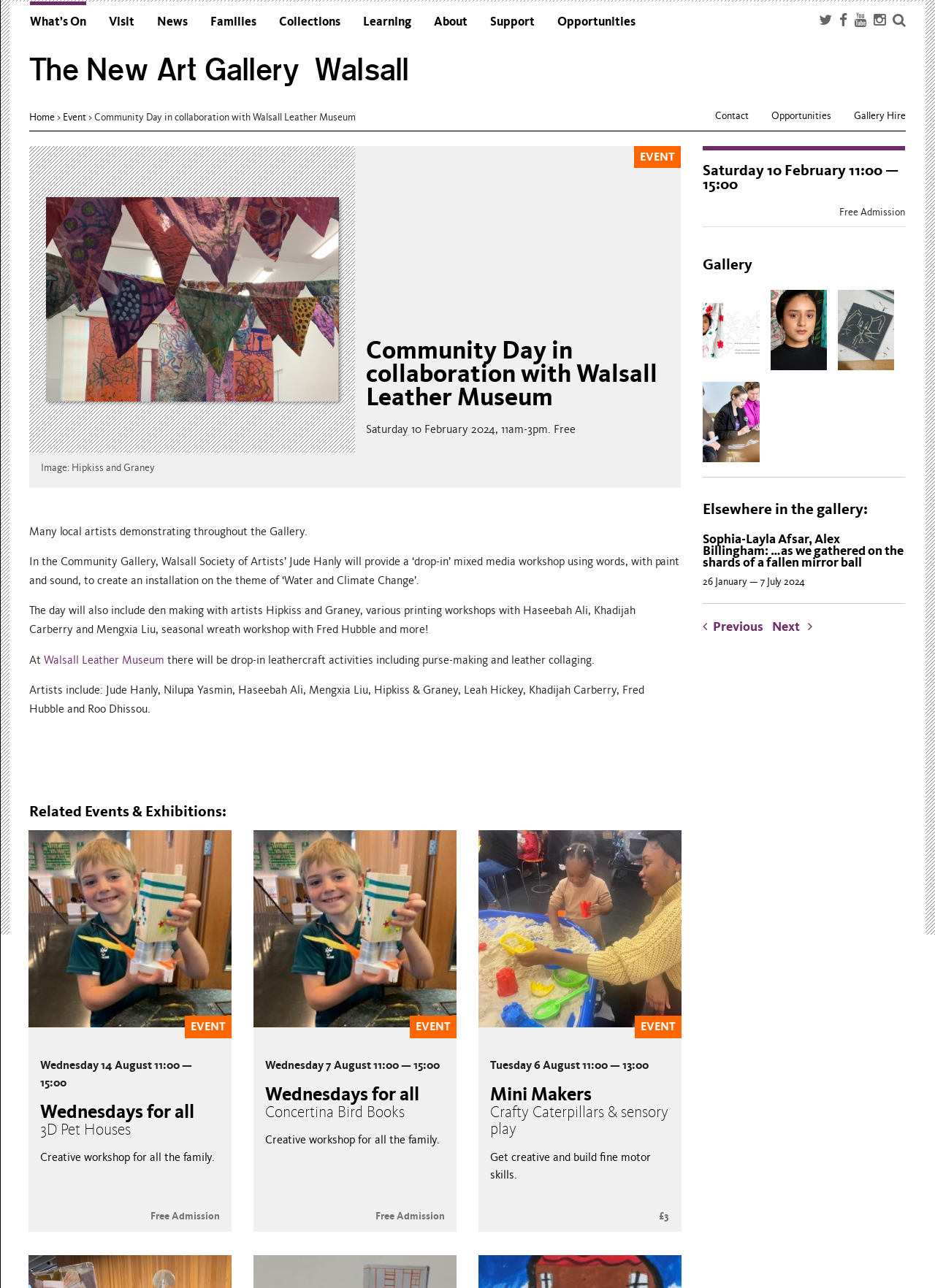Please determine the bounding box coordinates of the element's region to click in order to carry out the following instruction: "Click on the 'What’s On' link". The coordinates should be four float numbers between 0 and 1, i.e., [left, top, right, bottom].

[0.032, 0.004, 0.092, 0.027]